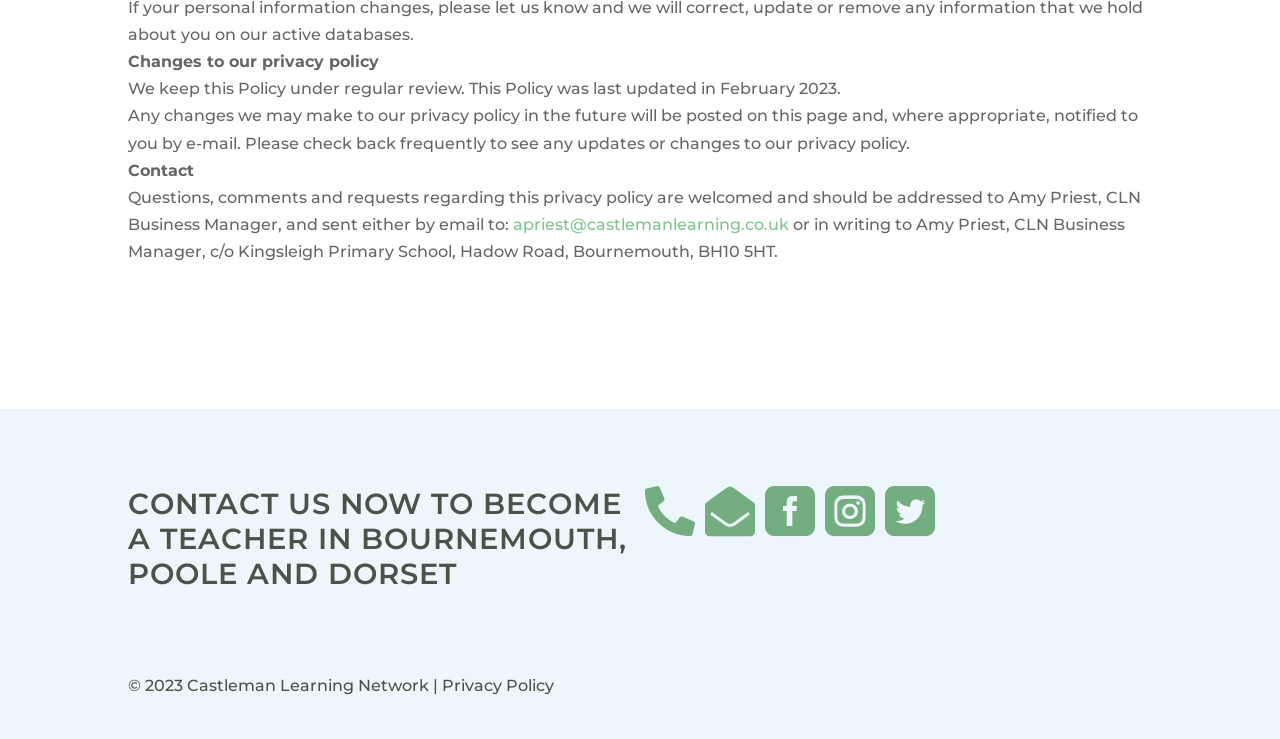What is the last updated month of the privacy policy?
Based on the screenshot, respond with a single word or phrase.

February 2023